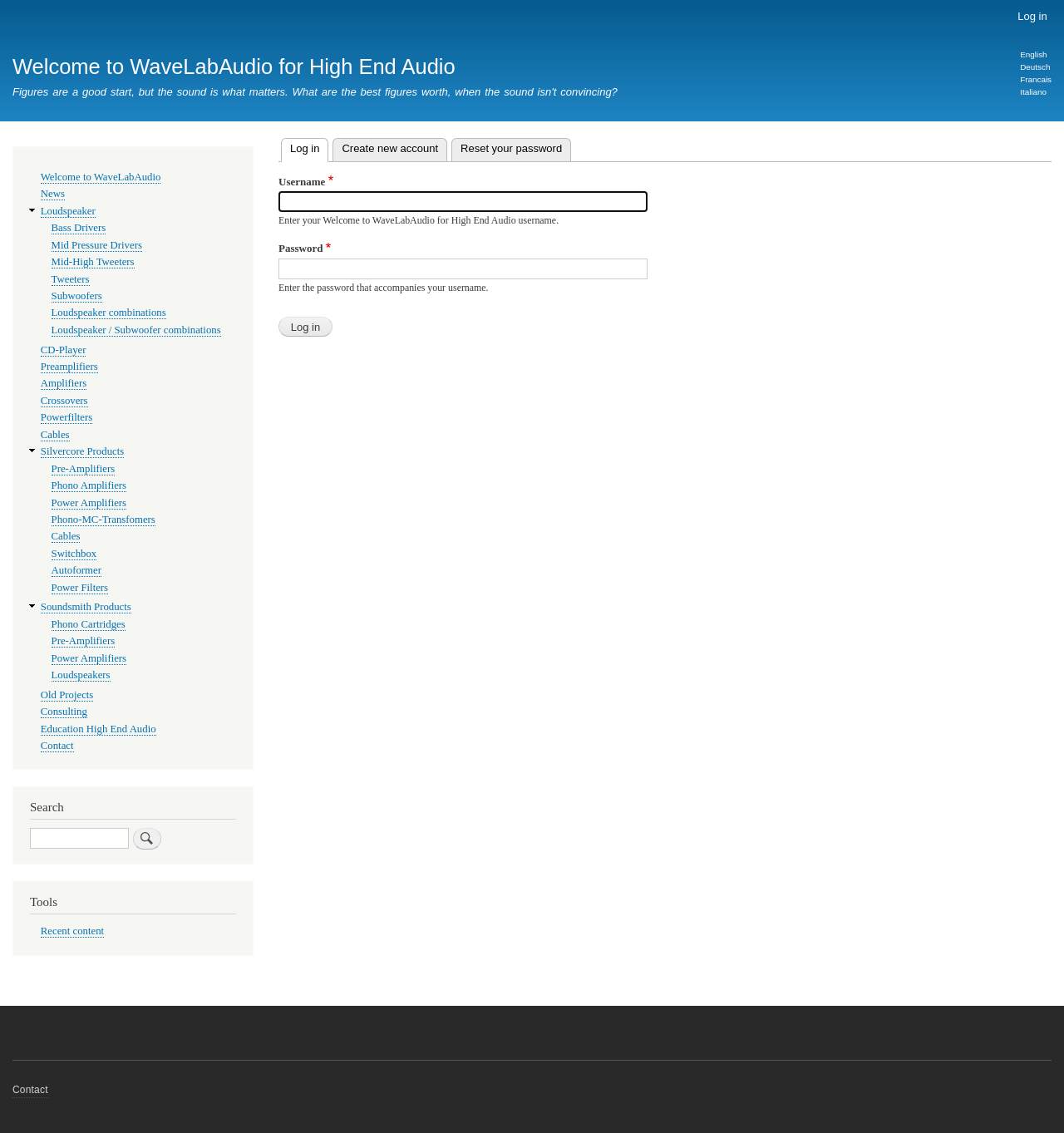Using the image as a reference, answer the following question in as much detail as possible:
What is the purpose of the username and password fields?

The username and password fields are used to authenticate the user's identity and grant access to the website's features and content. The fields are required and have corresponding labels and descriptions to guide the user in entering the correct information.